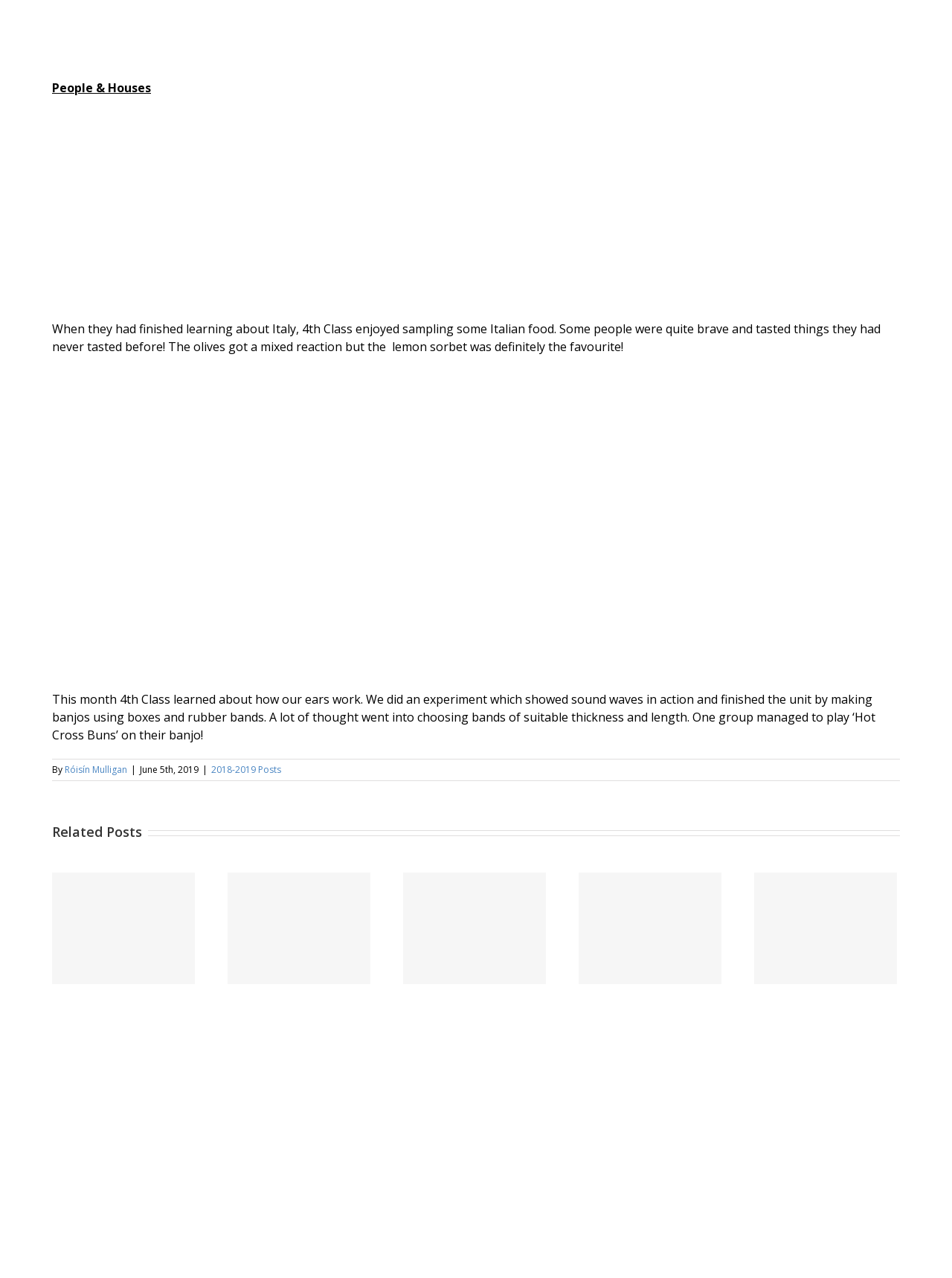How many related posts are there?
Based on the screenshot, answer the question with a single word or phrase.

4